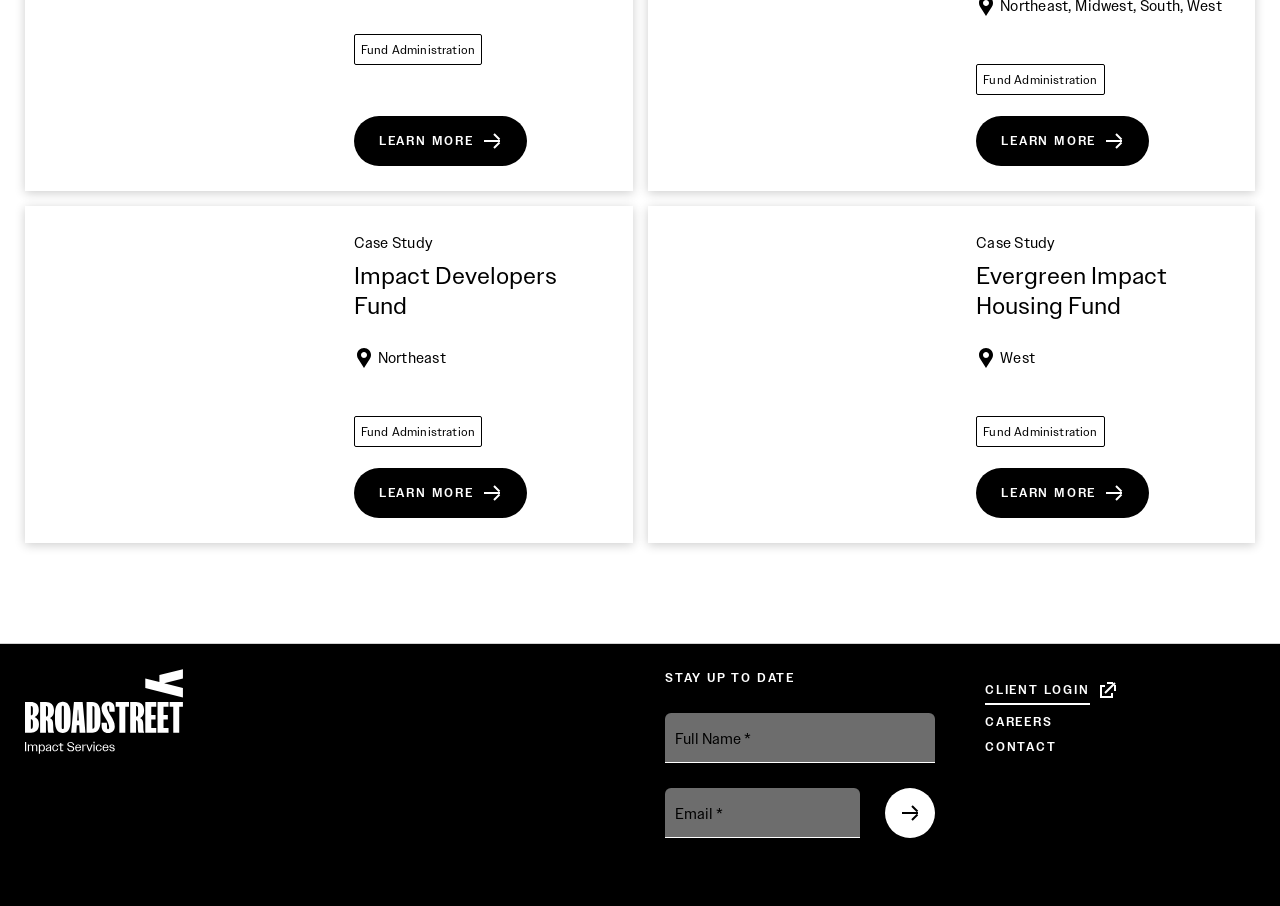Determine the bounding box of the UI element mentioned here: "name="fields[fullName]" placeholder="Full Name *"". The coordinates must be in the format [left, top, right, bottom] with values ranging from 0 to 1.

[0.52, 0.787, 0.73, 0.842]